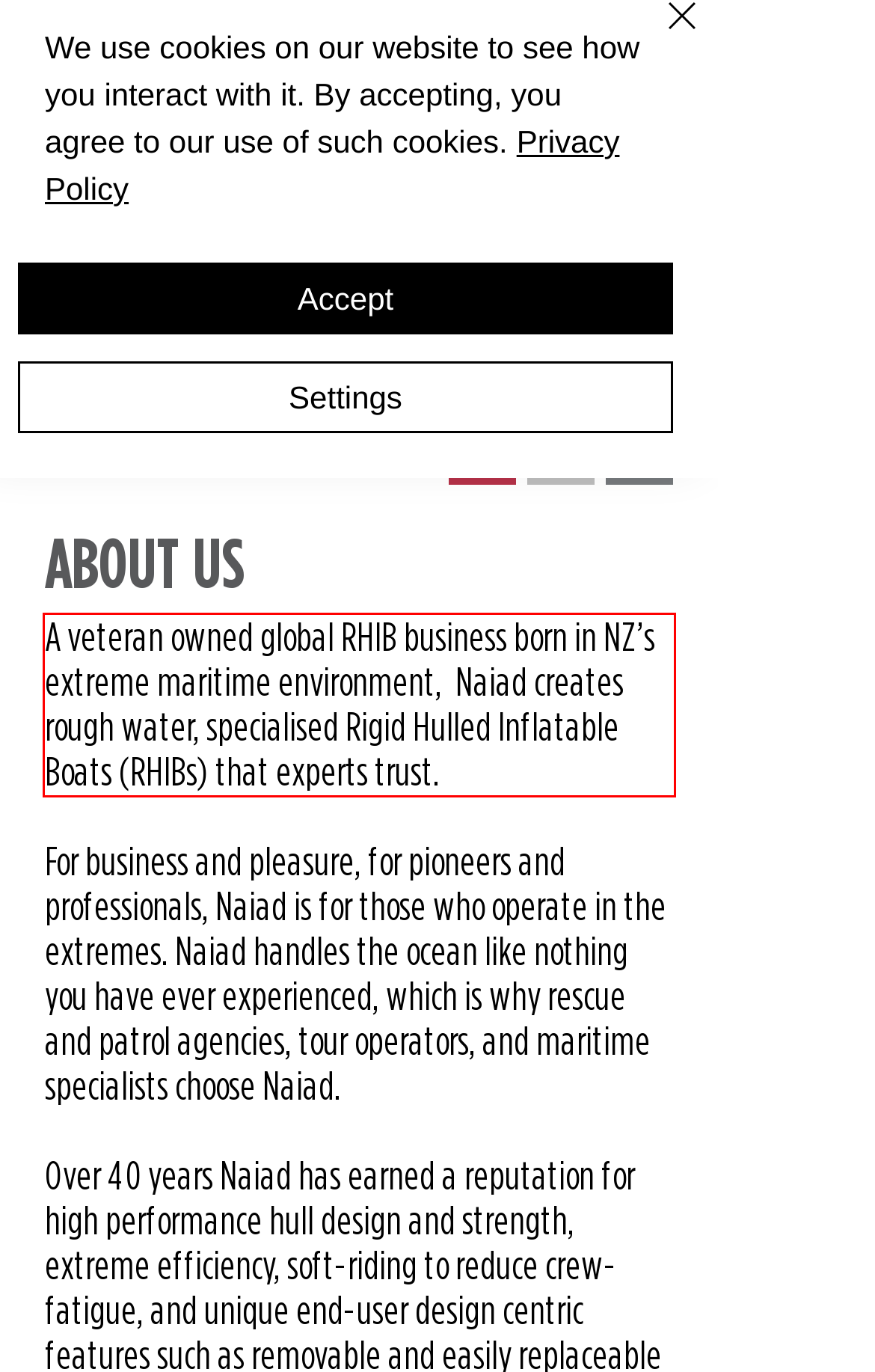From the given screenshot of a webpage, identify the red bounding box and extract the text content within it.

A veteran owned global RHIB business born in NZ’s extreme maritime environment, Naiad creates rough water, specialised Rigid Hulled Inflatable Boats (RHIBs) that experts trust.